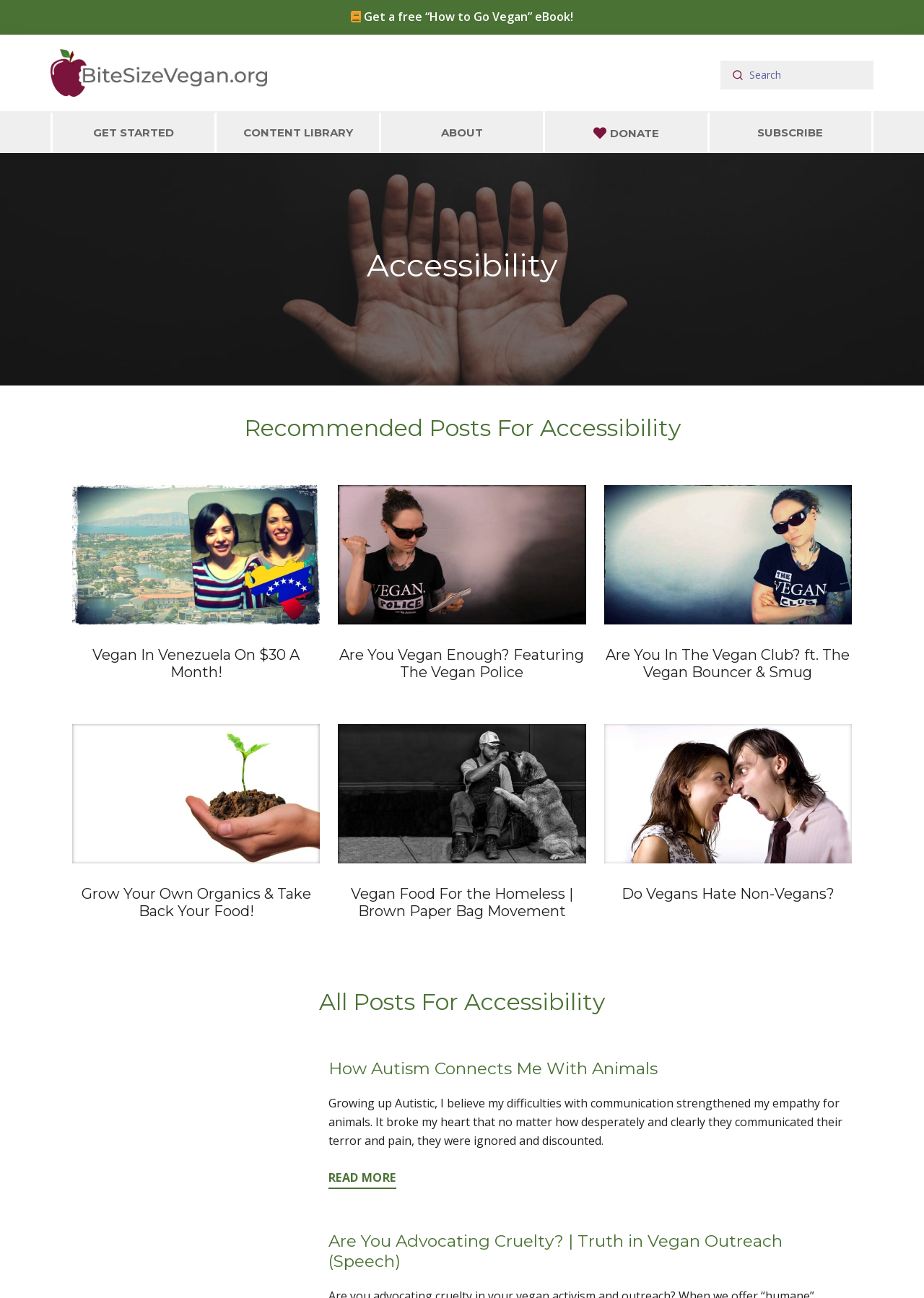Identify the bounding box coordinates of the clickable region required to complete the instruction: "Click the Post Comment button". The coordinates should be given as four float numbers within the range of 0 and 1, i.e., [left, top, right, bottom].

None